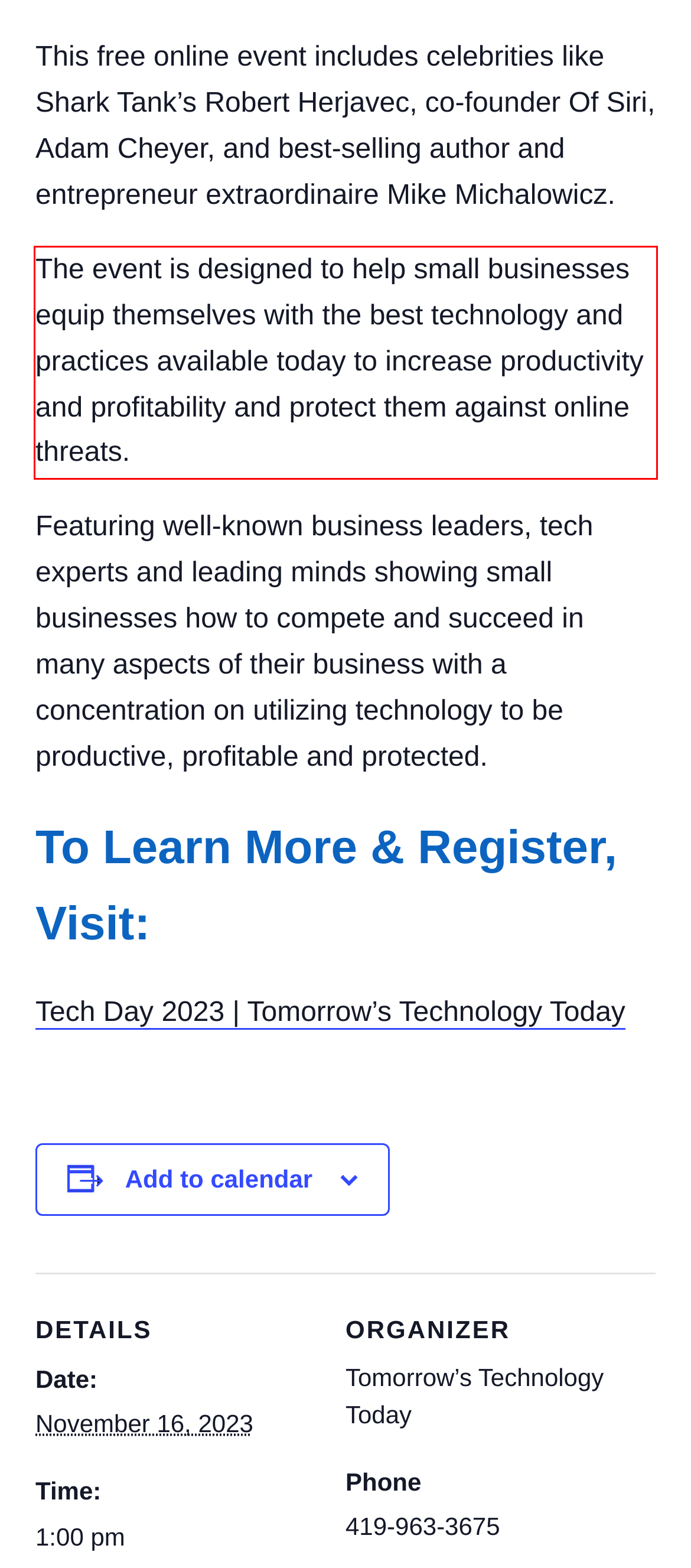Given the screenshot of a webpage, identify the red rectangle bounding box and recognize the text content inside it, generating the extracted text.

The event is designed to help small businesses equip themselves with the best technology and practices available today to increase productivity and profitability and protect them against online threats.